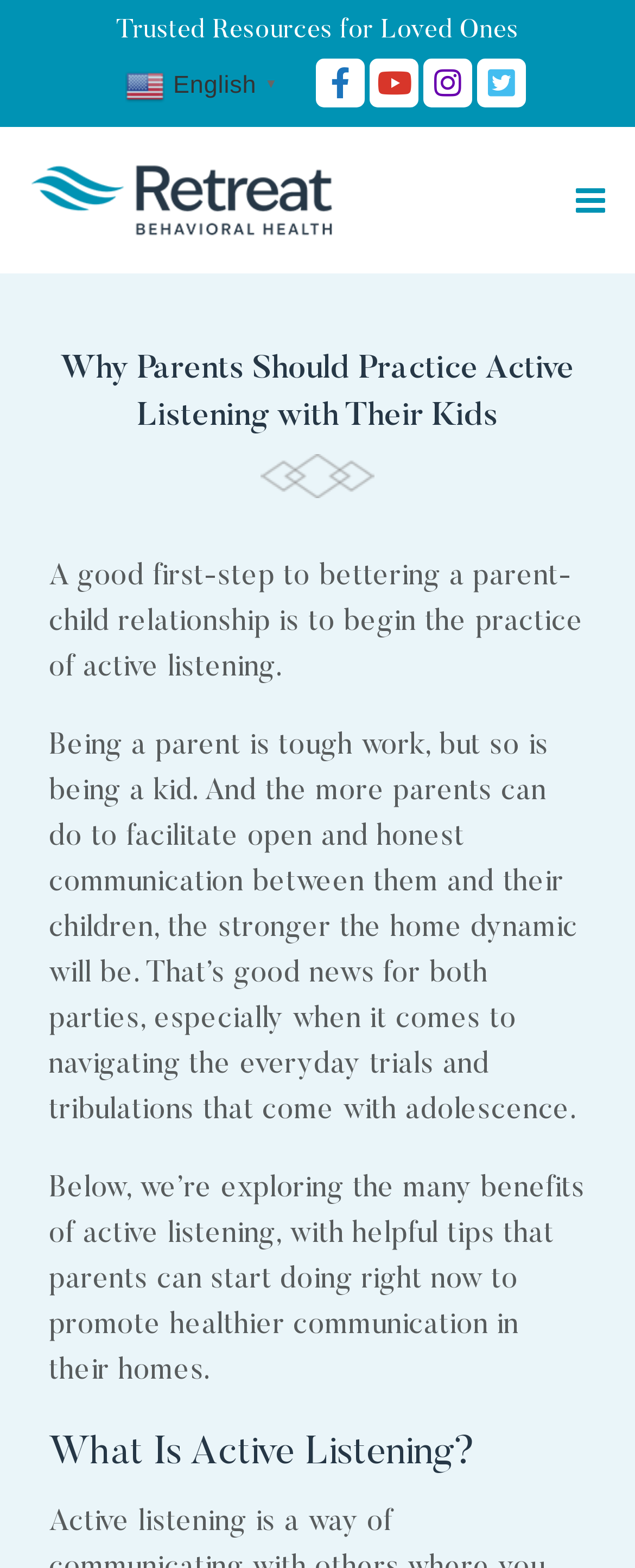Summarize the webpage in an elaborate manner.

This webpage is about the importance of active listening in parent-child relationships. At the top, there is a navigation menu with a logo of Retreat Behavioral Health Family Support on the left and a toggle button for the mobile menu on the right. Below the navigation menu, there is a page title bar with a heading that reads "Why Parents Should Practice Active Listening with Their Kids". 

Under the page title, there is a brief introduction to the topic, which explains that active listening is a crucial step in improving parent-child relationships. The introduction is divided into four paragraphs, with the first paragraph explaining the benefits of active listening, and the second paragraph highlighting the challenges of being a parent and a kid. The third paragraph introduces the topic of active listening, and the fourth paragraph provides a brief overview of what the article will cover.

To the top right of the page, there are four social media links, represented by icons, and a language selection link with a flag icon. Above the page title, there is a static text "Trusted Resources for Loved Ones".